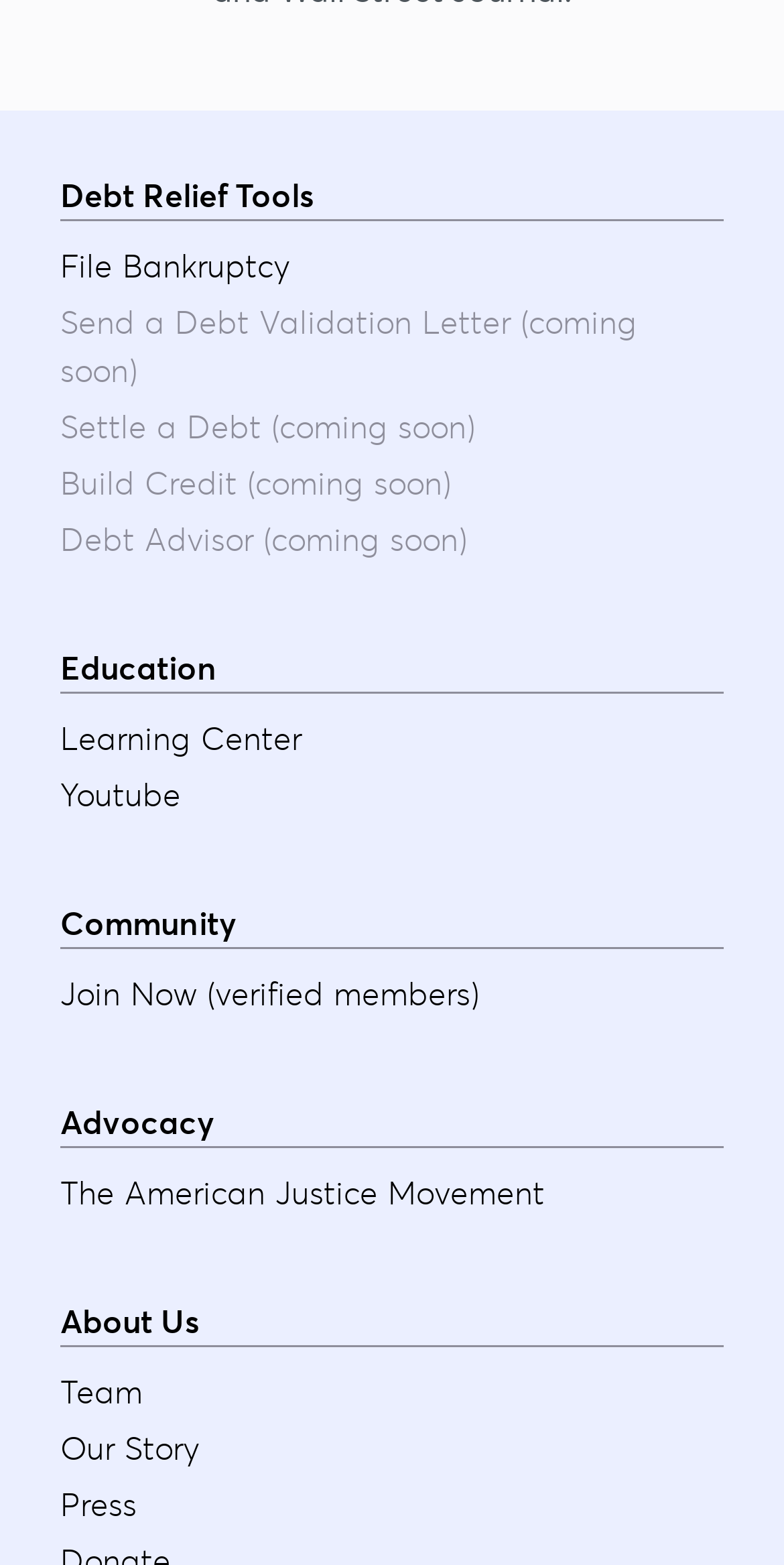What is the purpose of the 'Debt Relief Tools' section?
Provide a comprehensive and detailed answer to the question.

The 'Debt Relief Tools' section contains links to various debt relief options, including 'File Bankruptcy', 'Send a Debt Validation Letter', 'Settle a Debt', and more. This suggests that the purpose of this section is to provide users with tools and resources to manage and relieve debt.